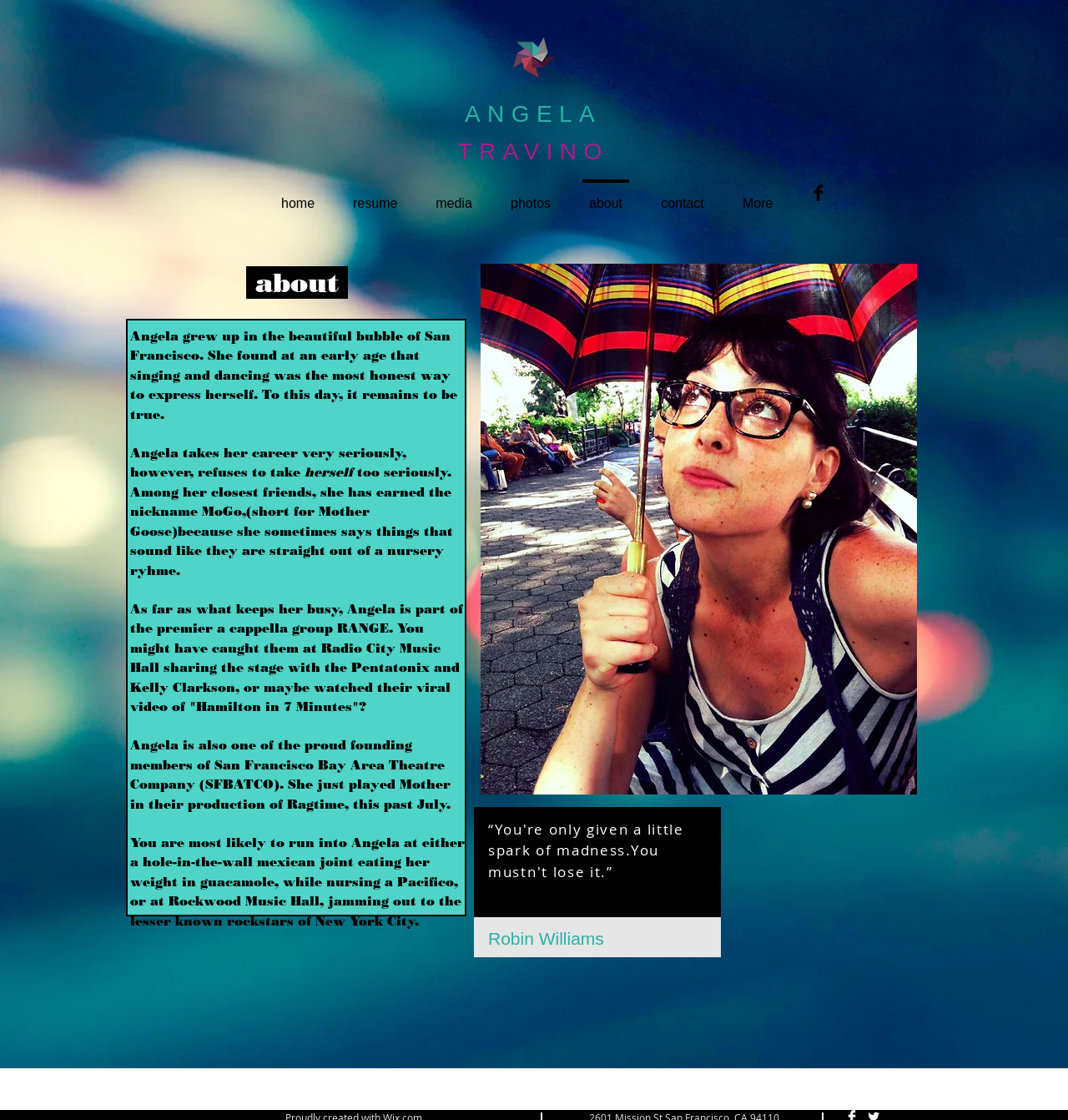Can you pinpoint the bounding box coordinates for the clickable element required for this instruction: "Click on the 'home' link"? The coordinates should be four float numbers between 0 and 1, i.e., [left, top, right, bottom].

[0.245, 0.16, 0.312, 0.19]